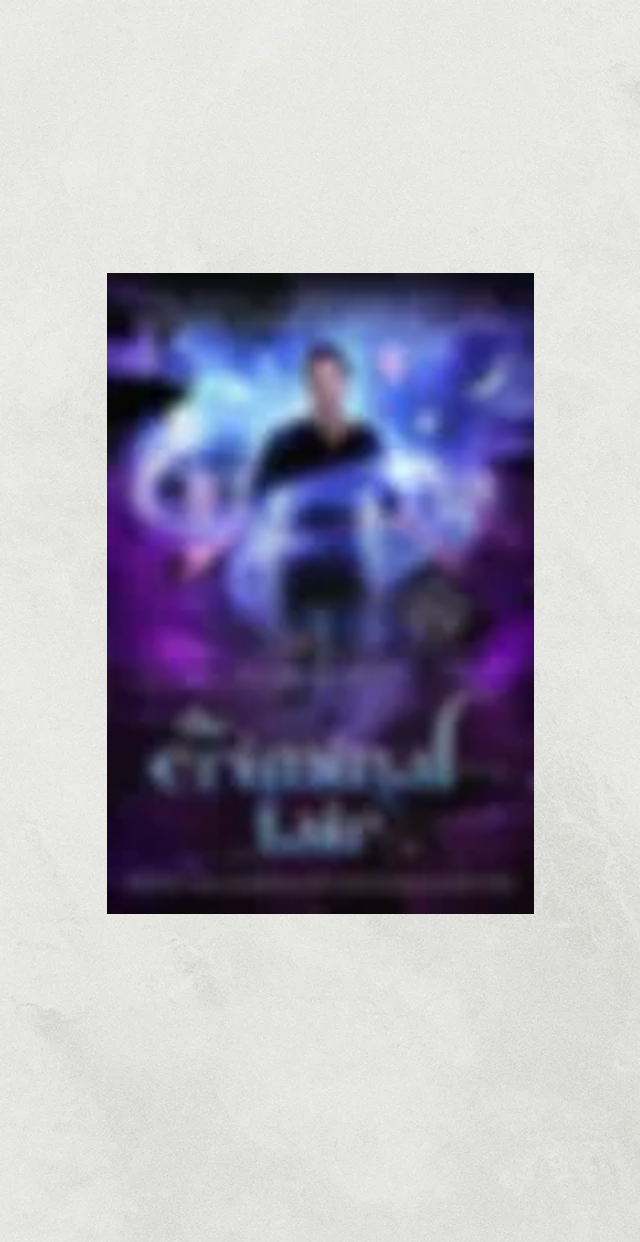What kind of spirit does the central figure embody?
Answer briefly with a single word or phrase based on the image.

Adventurous spirit